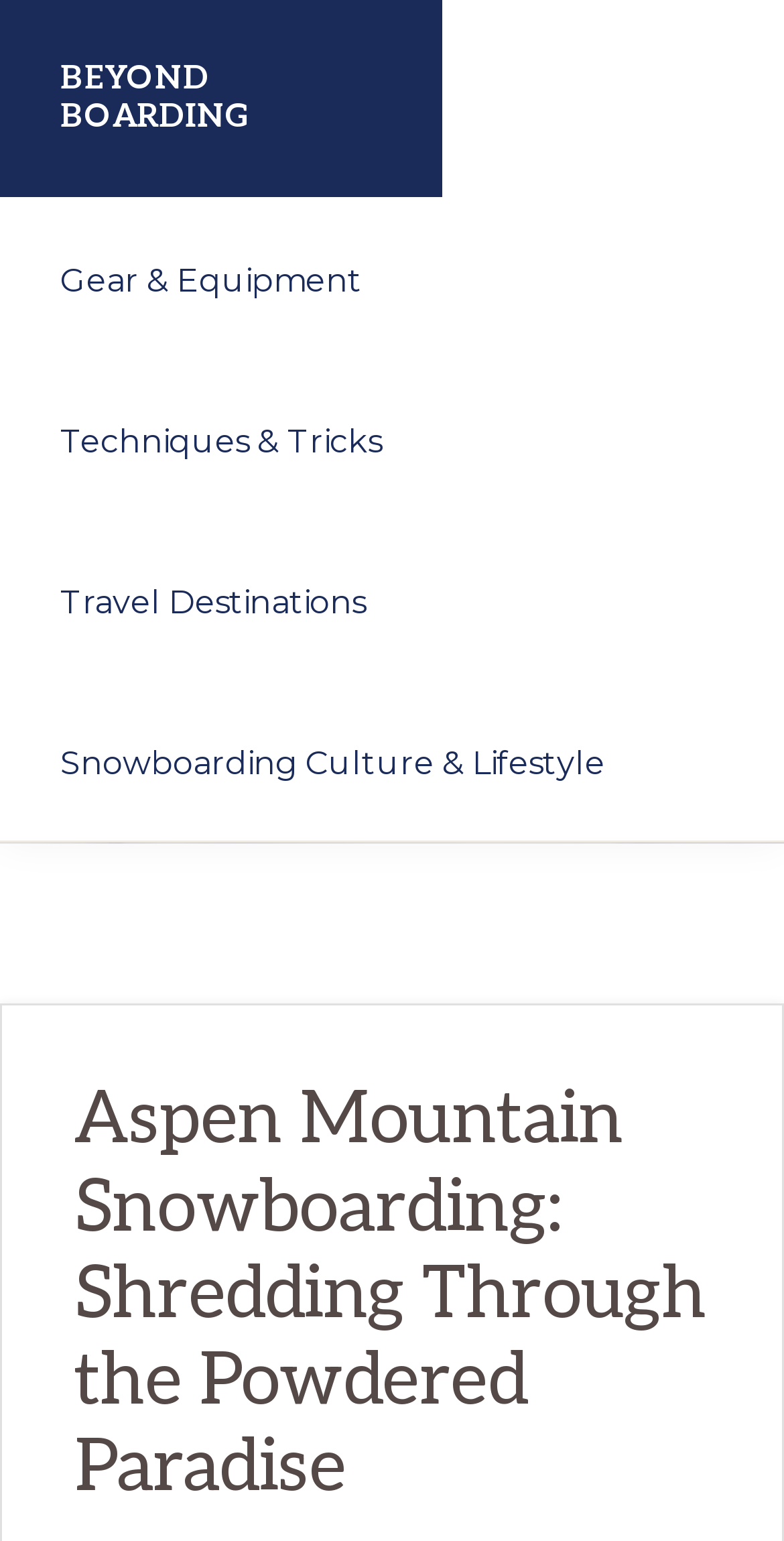Identify the webpage's primary heading and generate its text.

Aspen Mountain Snowboarding: Shredding Through the Powdered Paradise